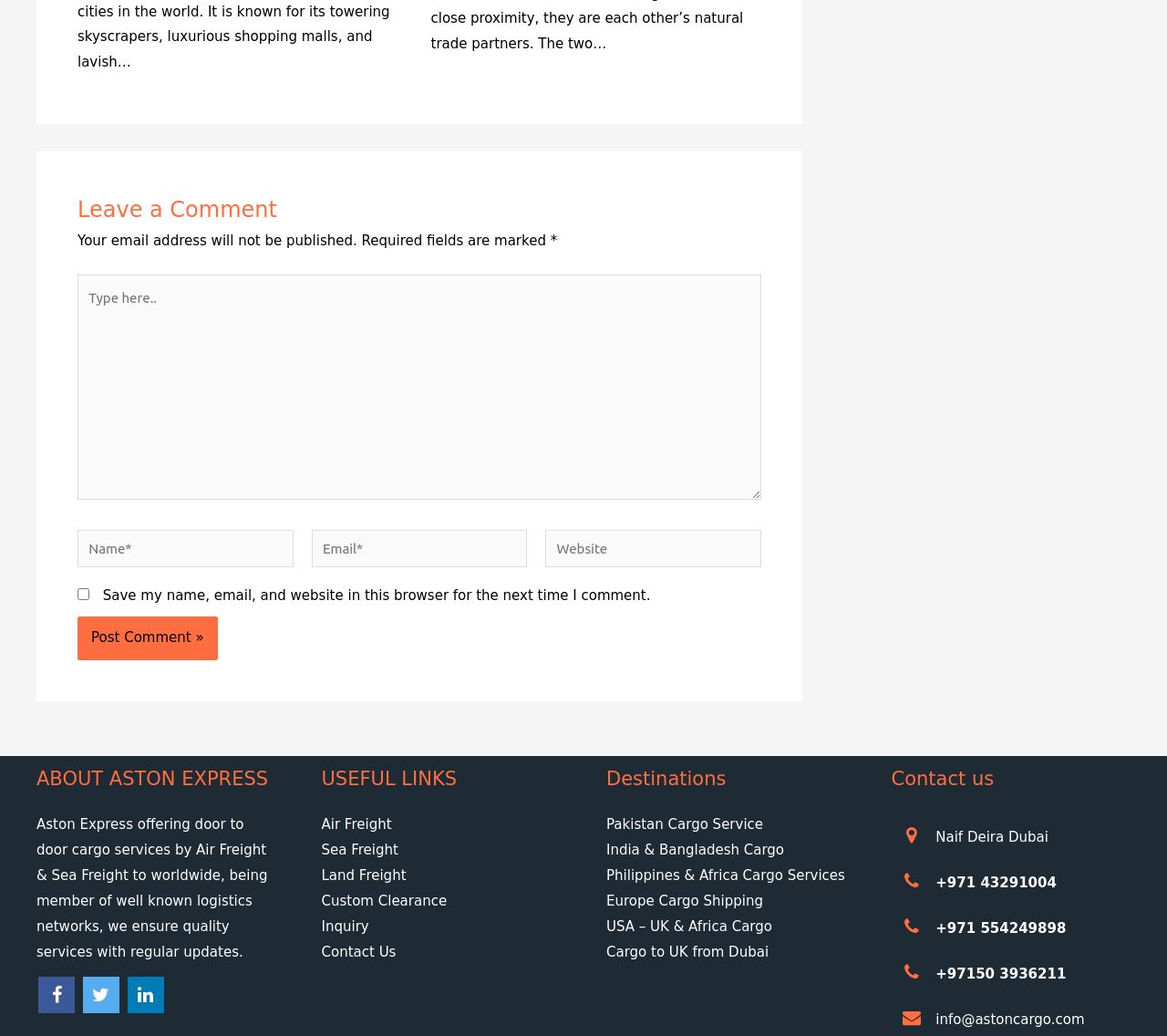Answer the following query concisely with a single word or phrase:
What is the required information to leave a comment?

Name and email